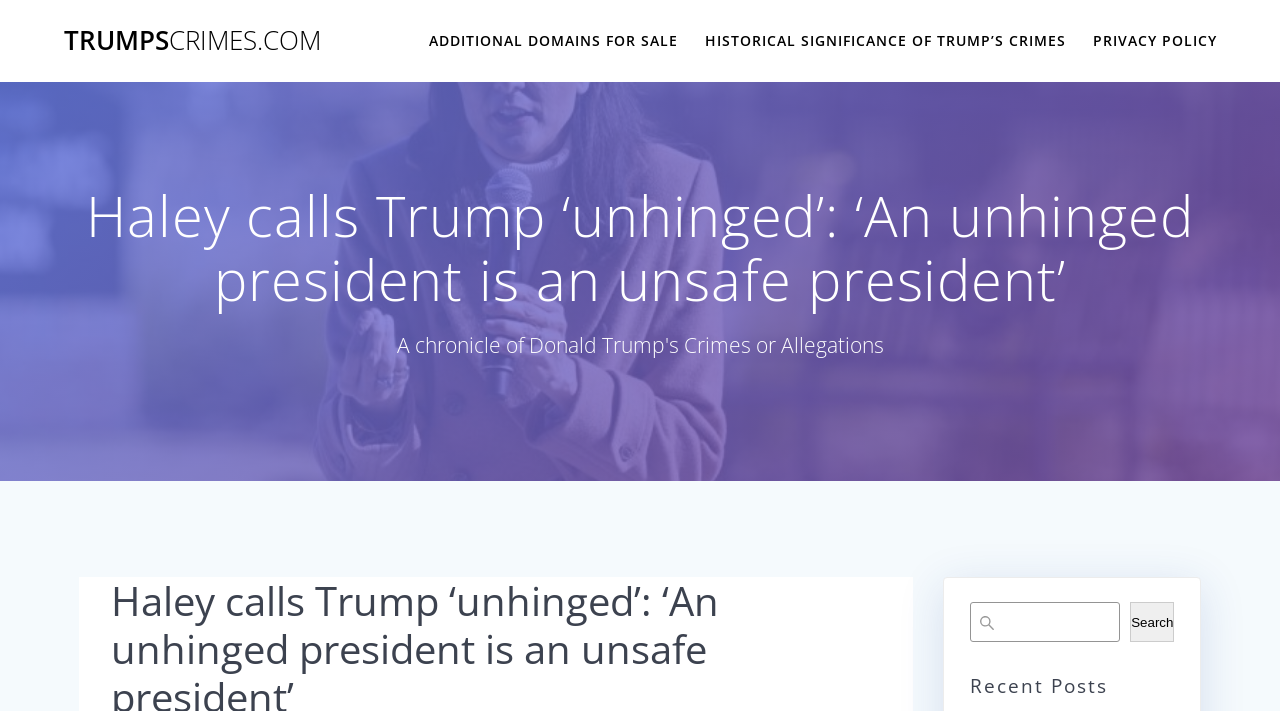What is the name of the website? Refer to the image and provide a one-word or short phrase answer.

TRUMPSCRIMES.COM